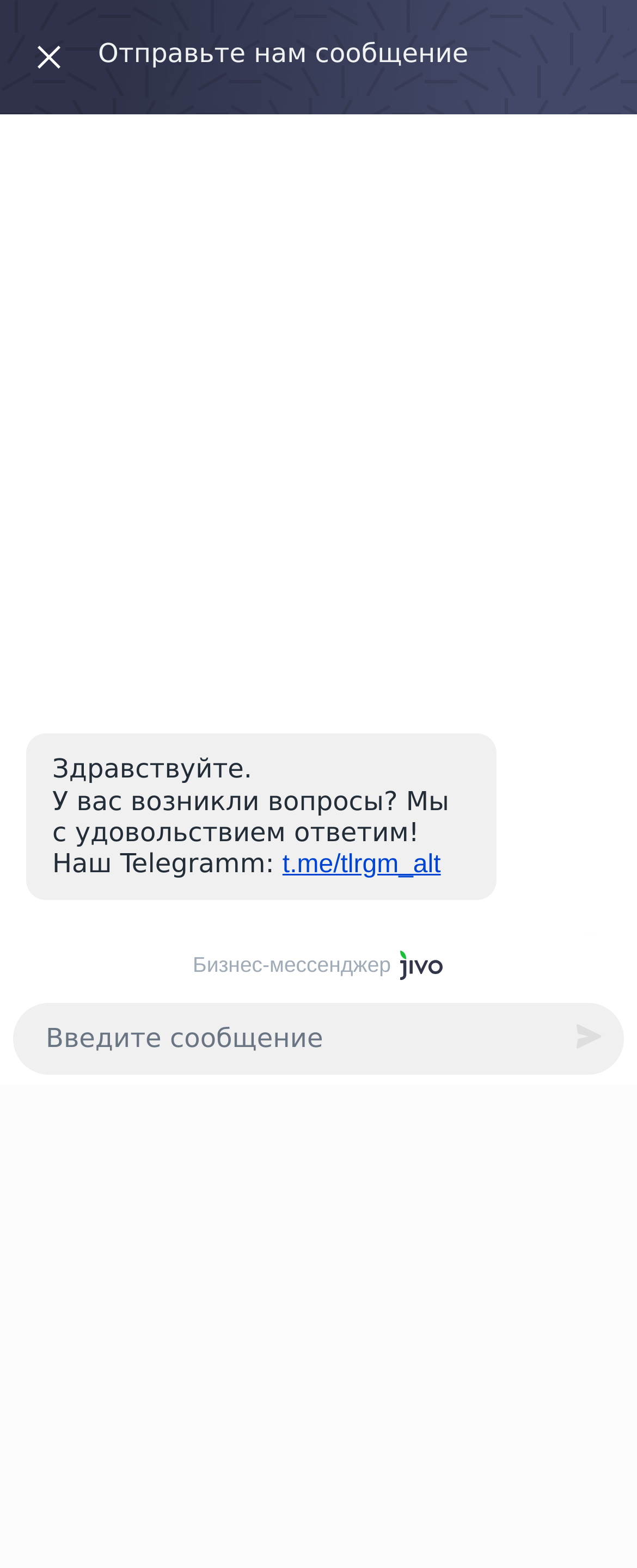Specify the bounding box coordinates for the region that must be clicked to perform the given instruction: "Download Microsoft Windows 8".

[0.282, 0.747, 0.718, 0.995]